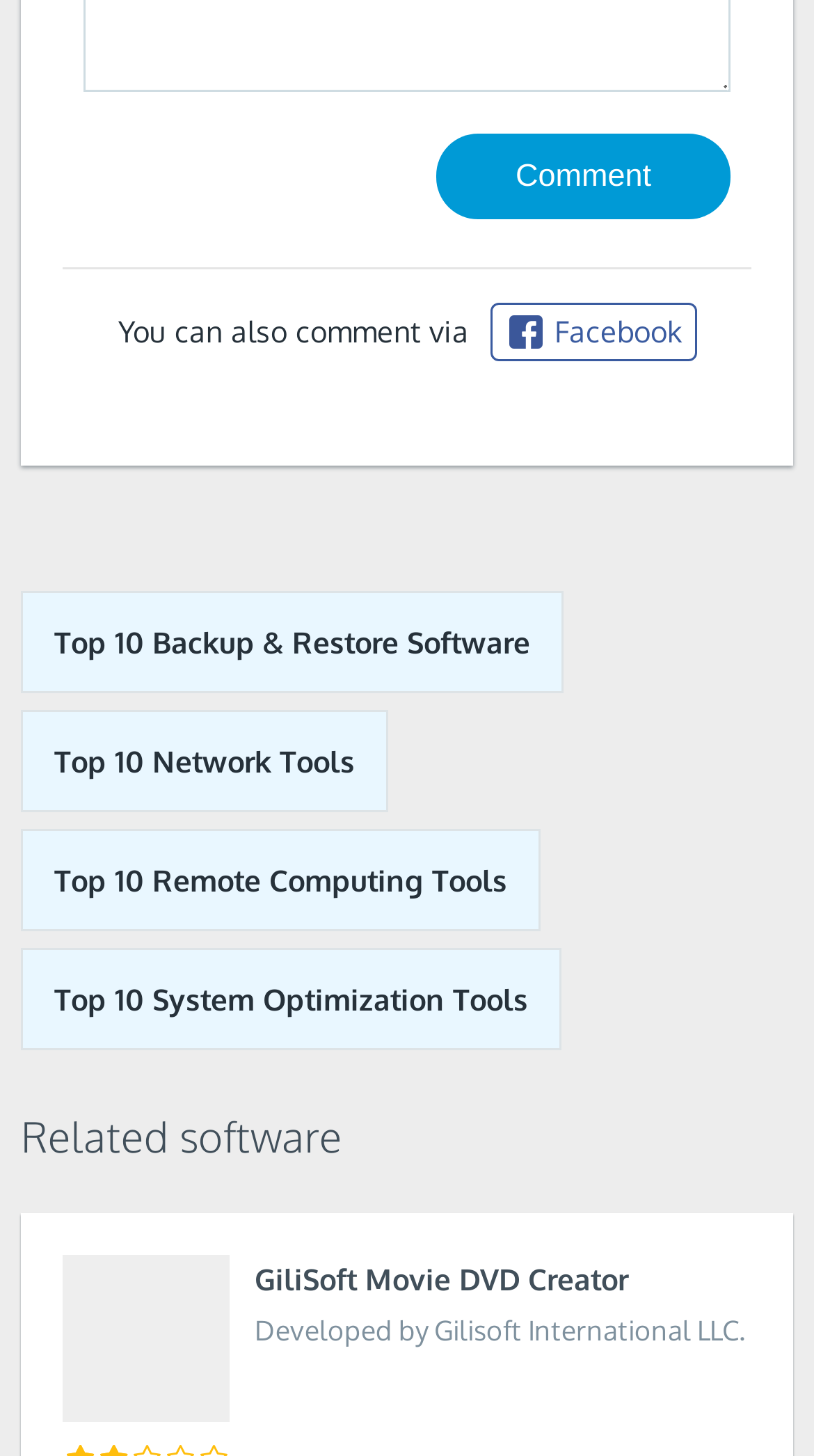What type of software is listed on the webpage?
Please provide a single word or phrase answer based on the image.

Backup & Restore, Network, Remote Computing, System Optimization